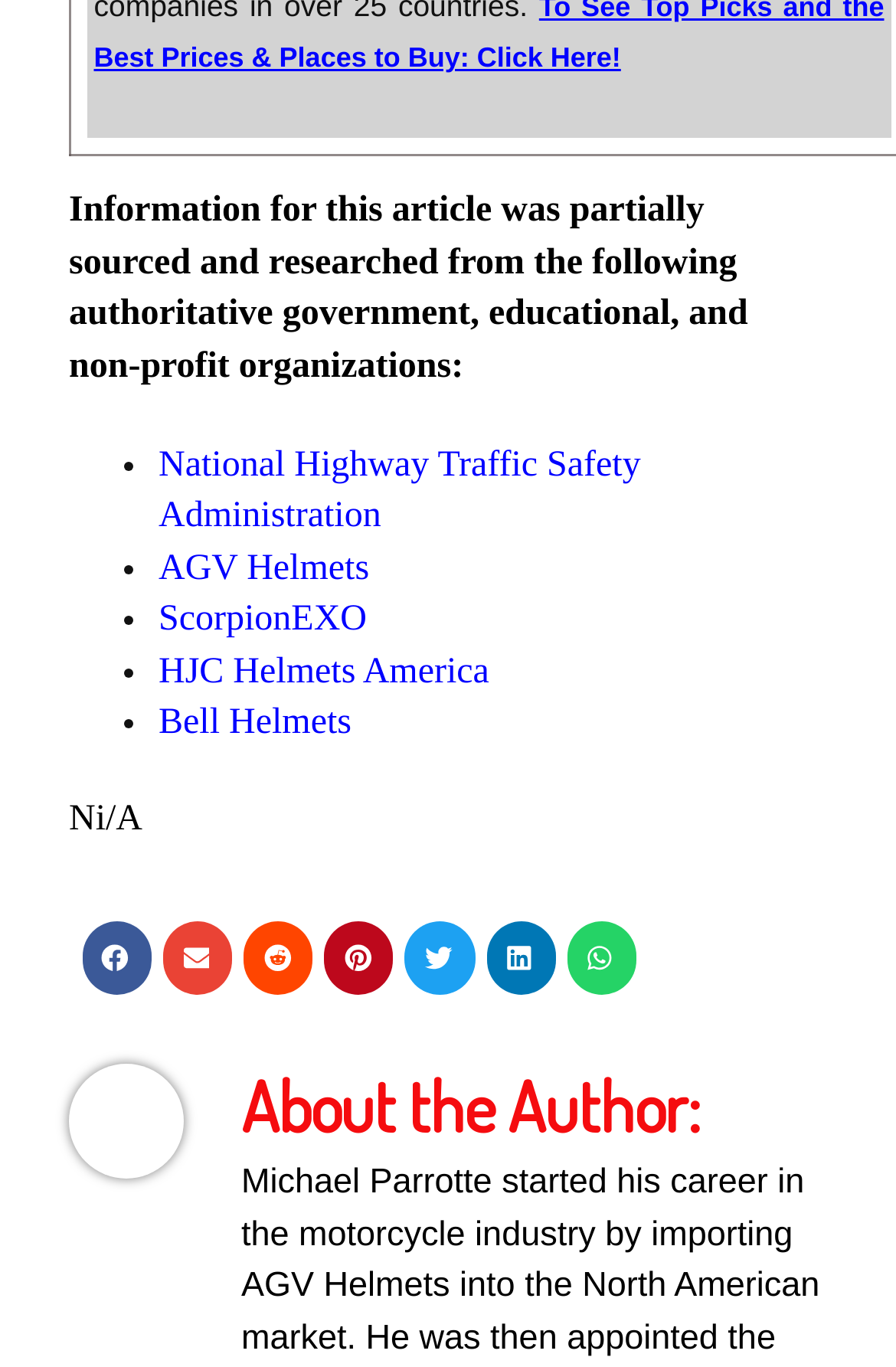Find the bounding box coordinates of the element's region that should be clicked in order to follow the given instruction: "Share on twitter". The coordinates should consist of four float numbers between 0 and 1, i.e., [left, top, right, bottom].

[0.452, 0.674, 0.53, 0.727]